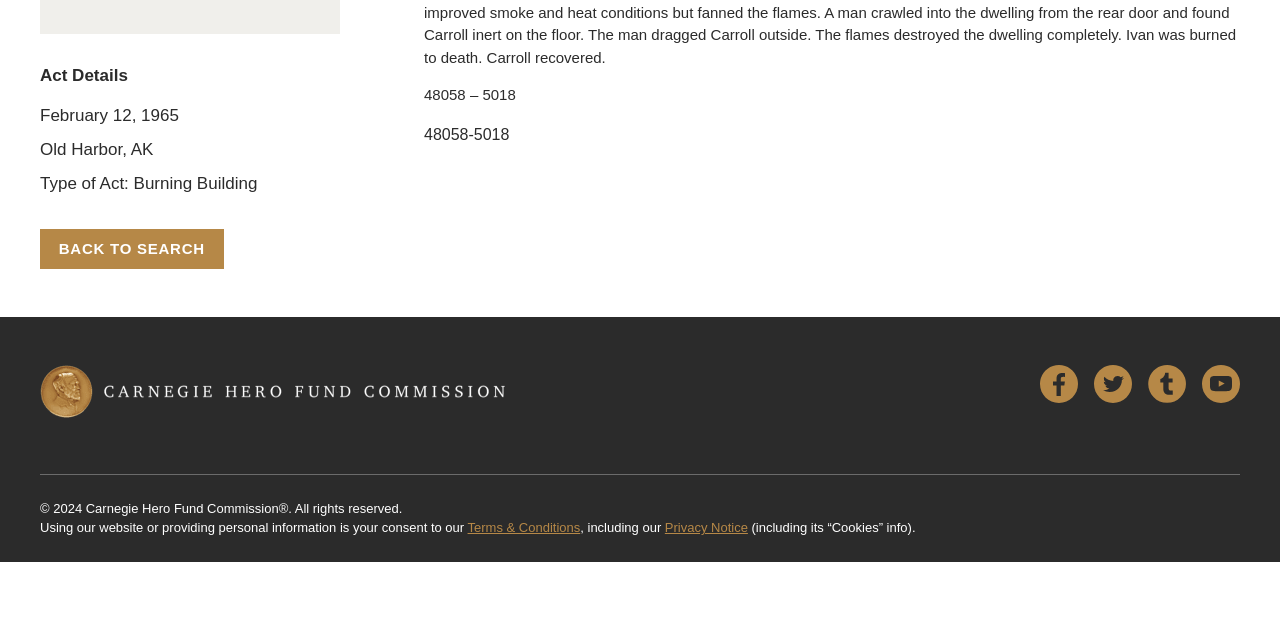Please determine the bounding box coordinates, formatted as (top-left x, top-left y, bottom-right x, bottom-right y), with all values as floating point numbers between 0 and 1. Identify the bounding box of the region described as: Back to Search

[0.031, 0.358, 0.175, 0.421]